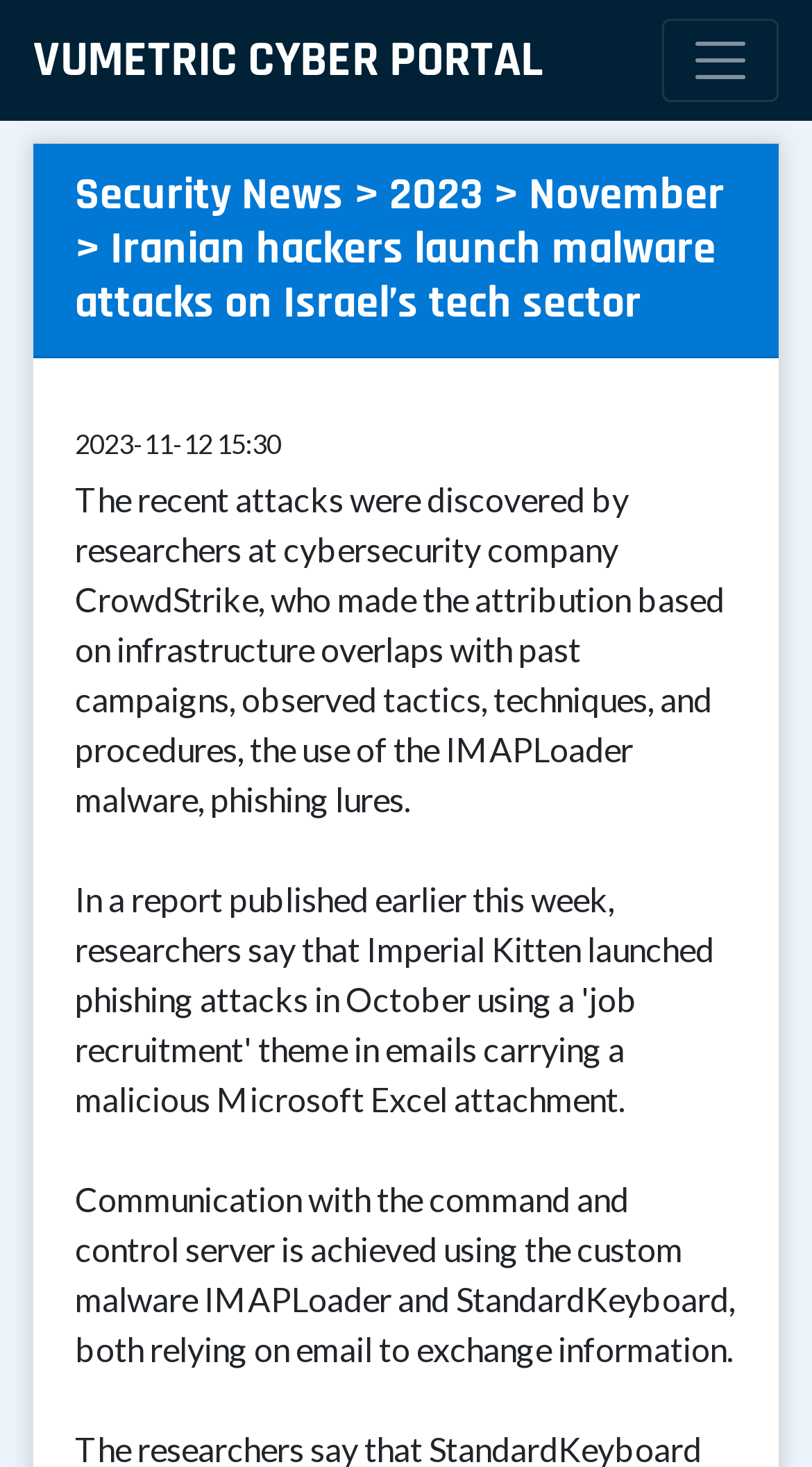With reference to the screenshot, provide a detailed response to the question below:
What is the purpose of the Toggle navigation button?

The purpose of the Toggle navigation button can be found by looking at its properties, where it says 'controls: navbarSupportedContent', indicating that it is used to control the navigation bar.